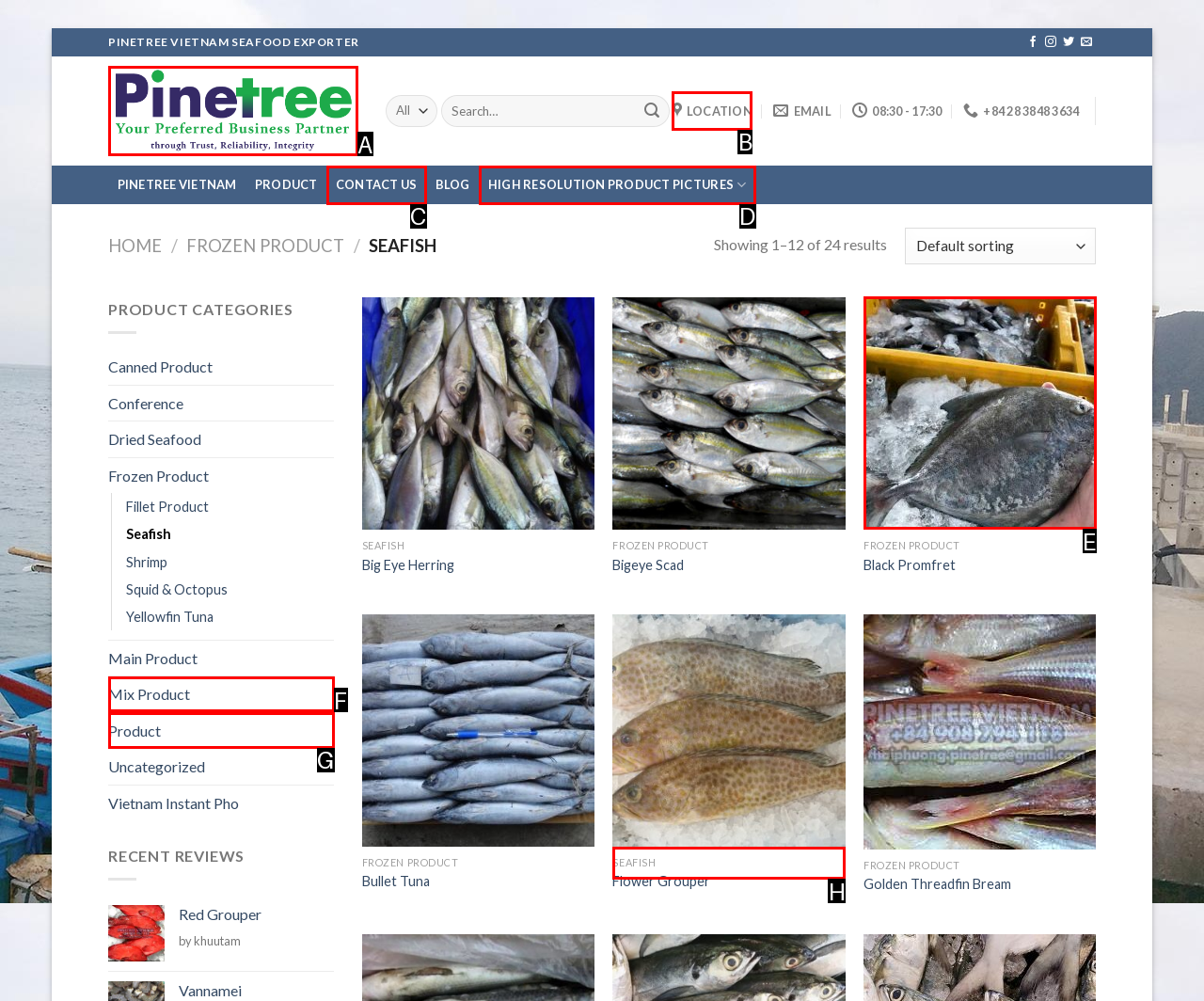Point out the correct UI element to click to carry out this instruction: View Pinetree Vietnam
Answer with the letter of the chosen option from the provided choices directly.

A